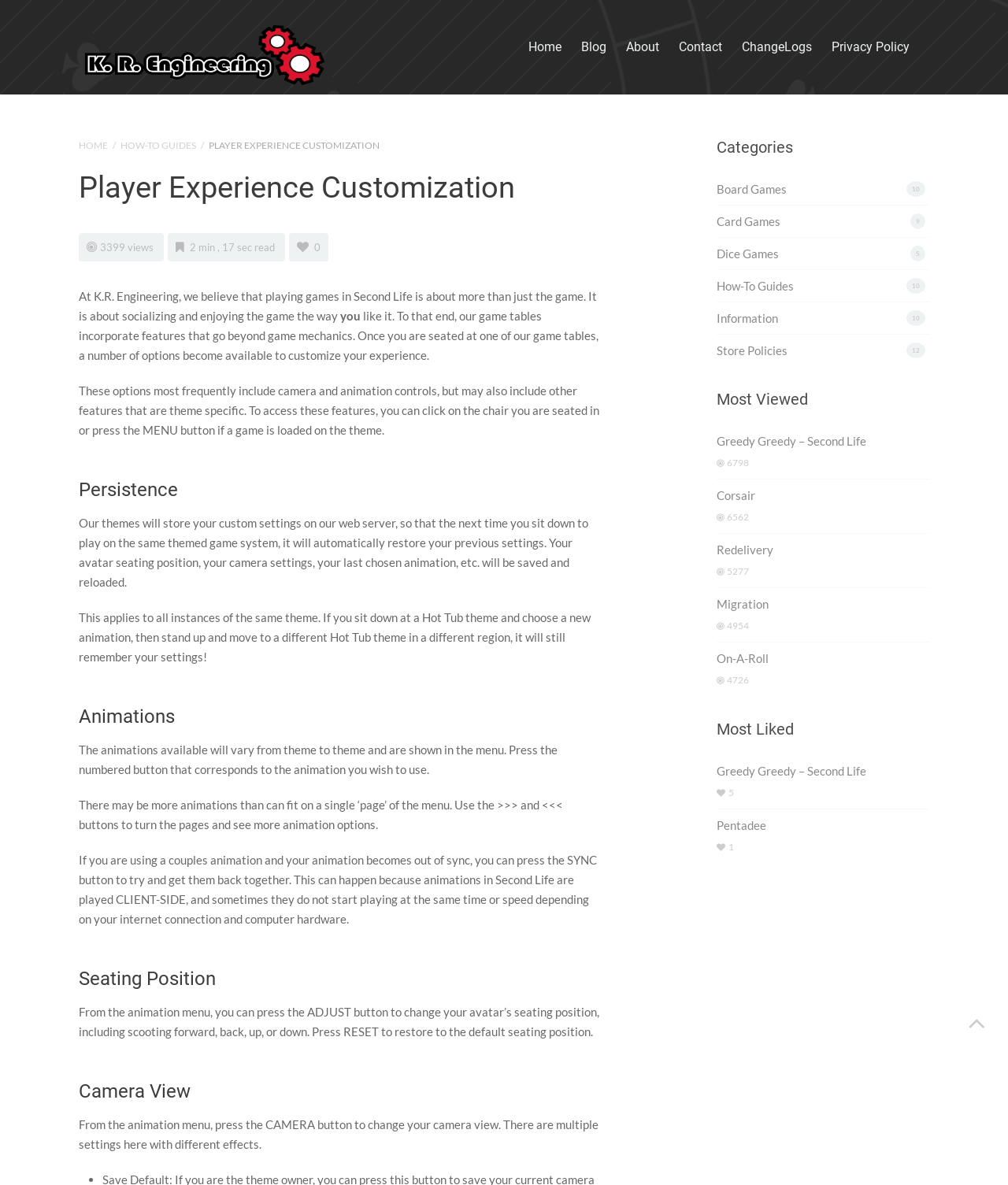Find the bounding box coordinates for the element described here: "Information".

[0.711, 0.262, 0.772, 0.274]